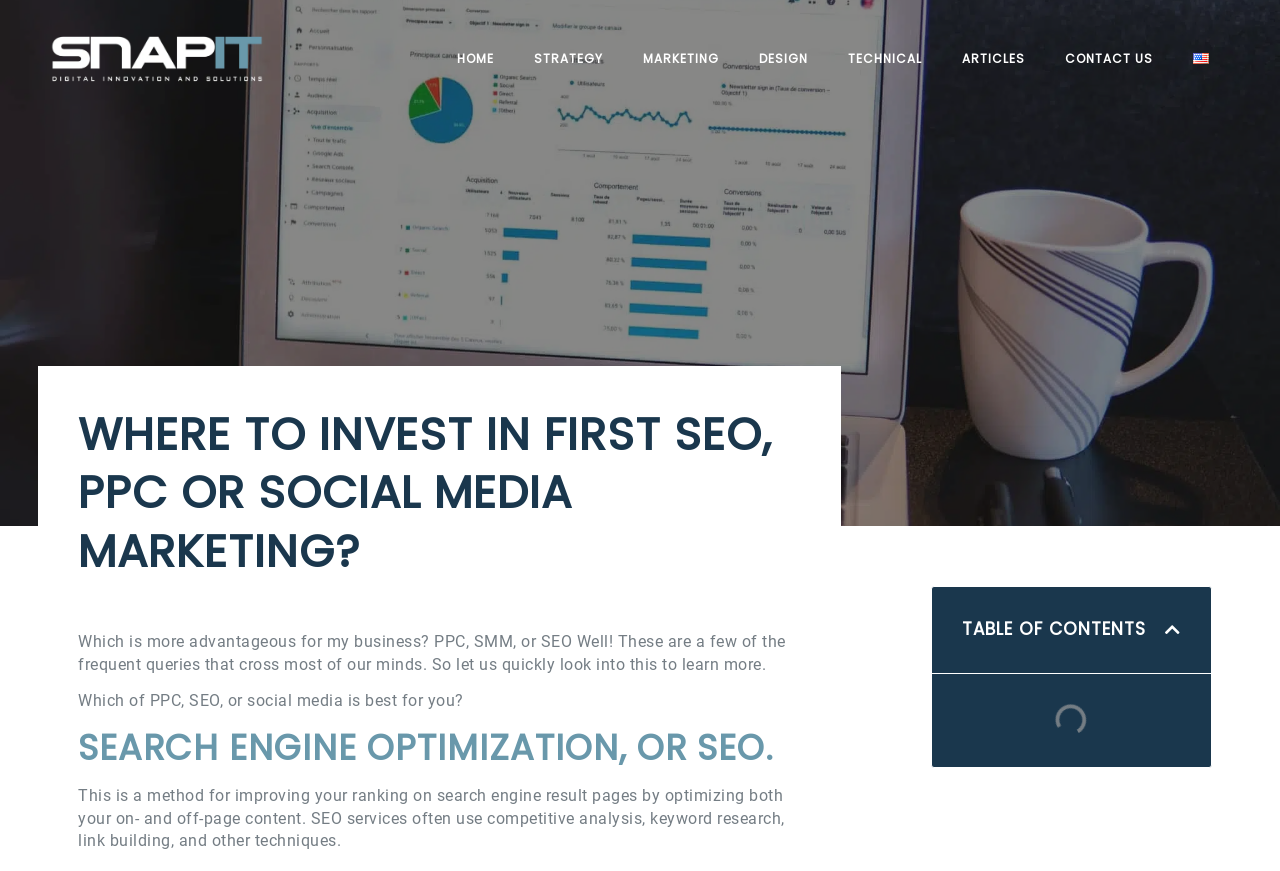Please determine the bounding box coordinates of the element's region to click for the following instruction: "Contact US".

[0.817, 0.036, 0.917, 0.098]